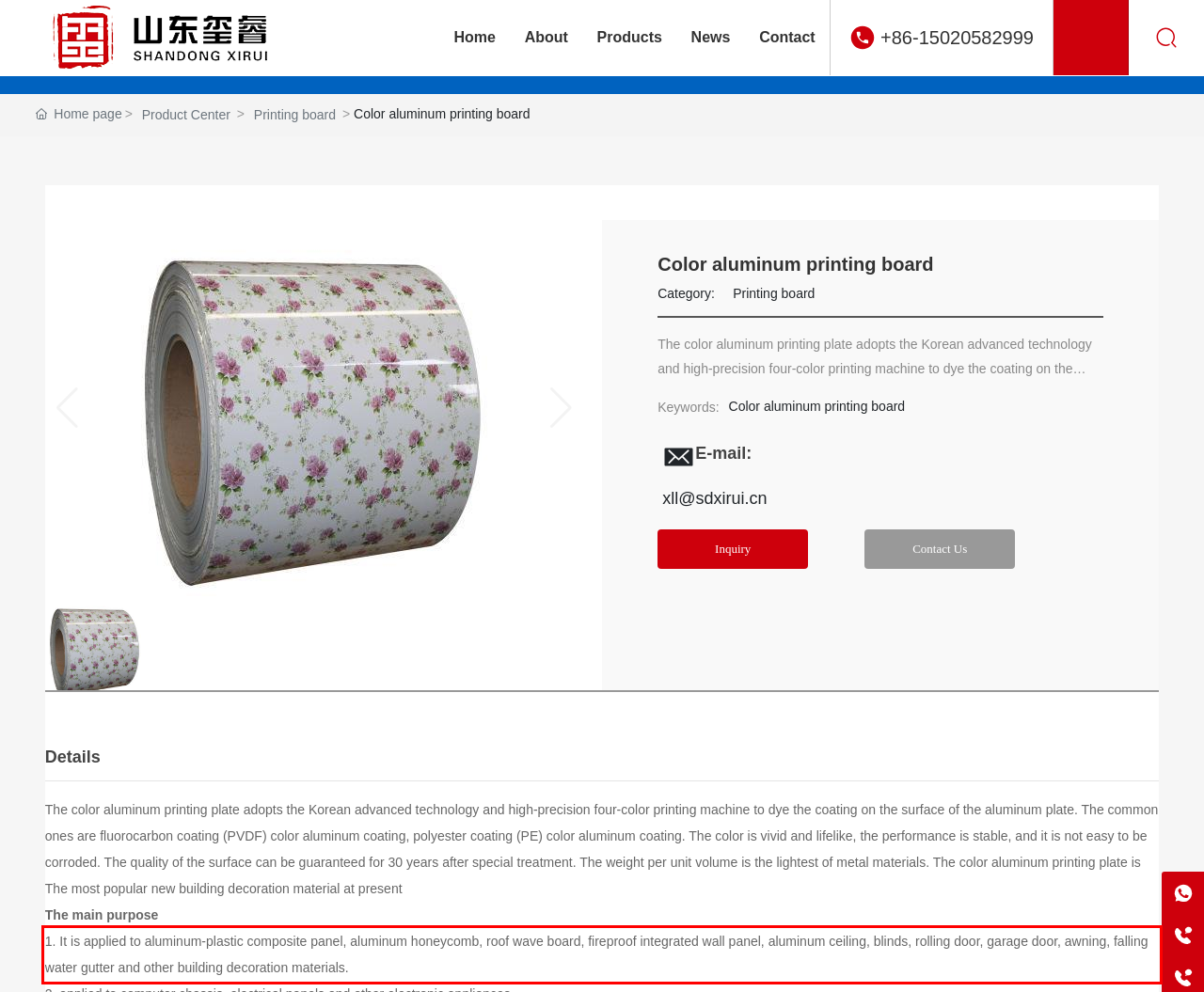Given a screenshot of a webpage with a red bounding box, extract the text content from the UI element inside the red bounding box.

1. It is applied to aluminum-plastic composite panel, aluminum honeycomb, roof wave board, fireproof integrated wall panel, aluminum ceiling, blinds, rolling door, garage door, awning, falling water gutter and other building decoration materials.